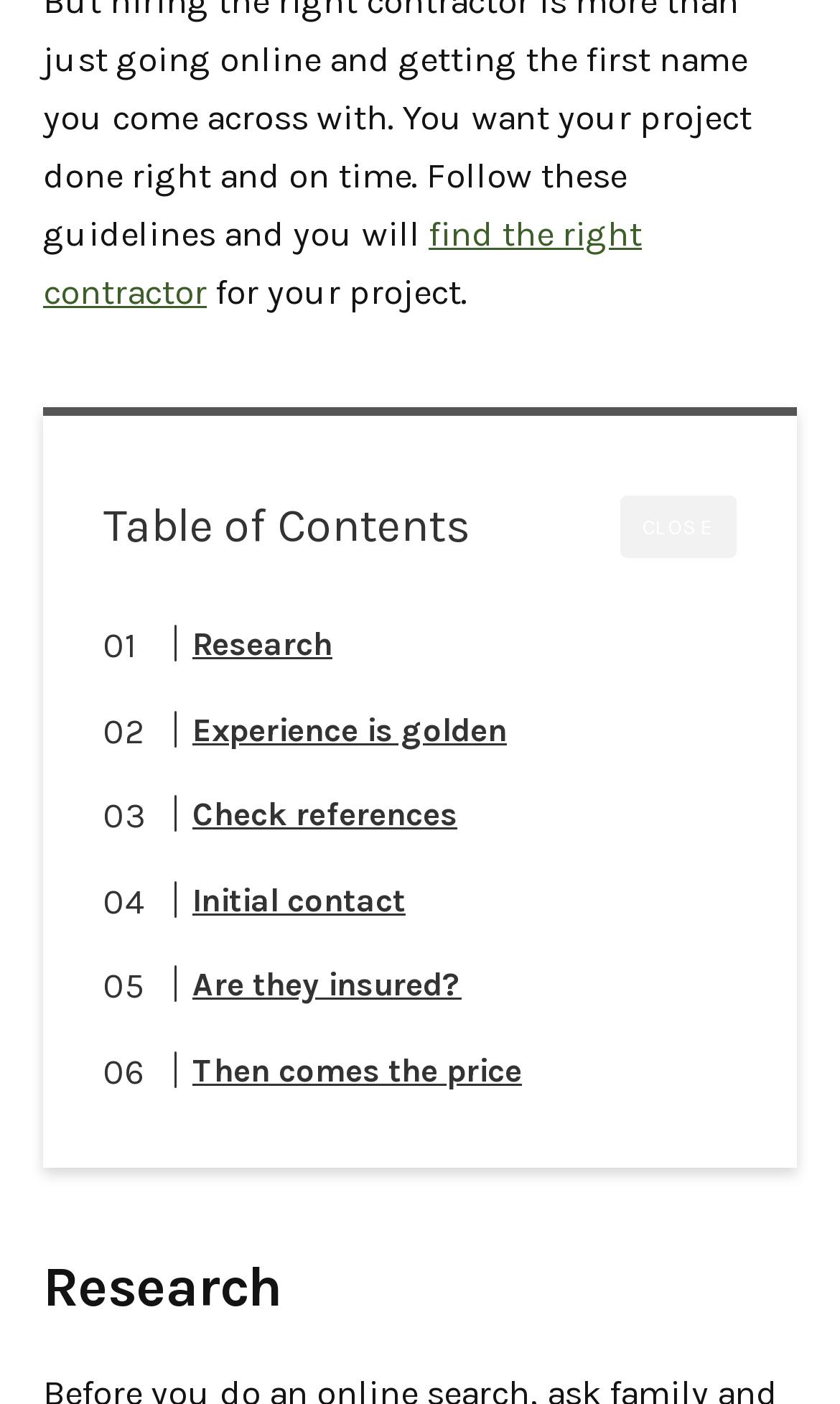What is the purpose of the webpage?
Please provide a comprehensive answer based on the visual information in the image.

The webpage seems to be guiding users to find the right contractor for their project, as indicated by the link 'find the right contractor' at the top of the page. The subsequent links and text also provide steps and considerations for finding the right contractor.